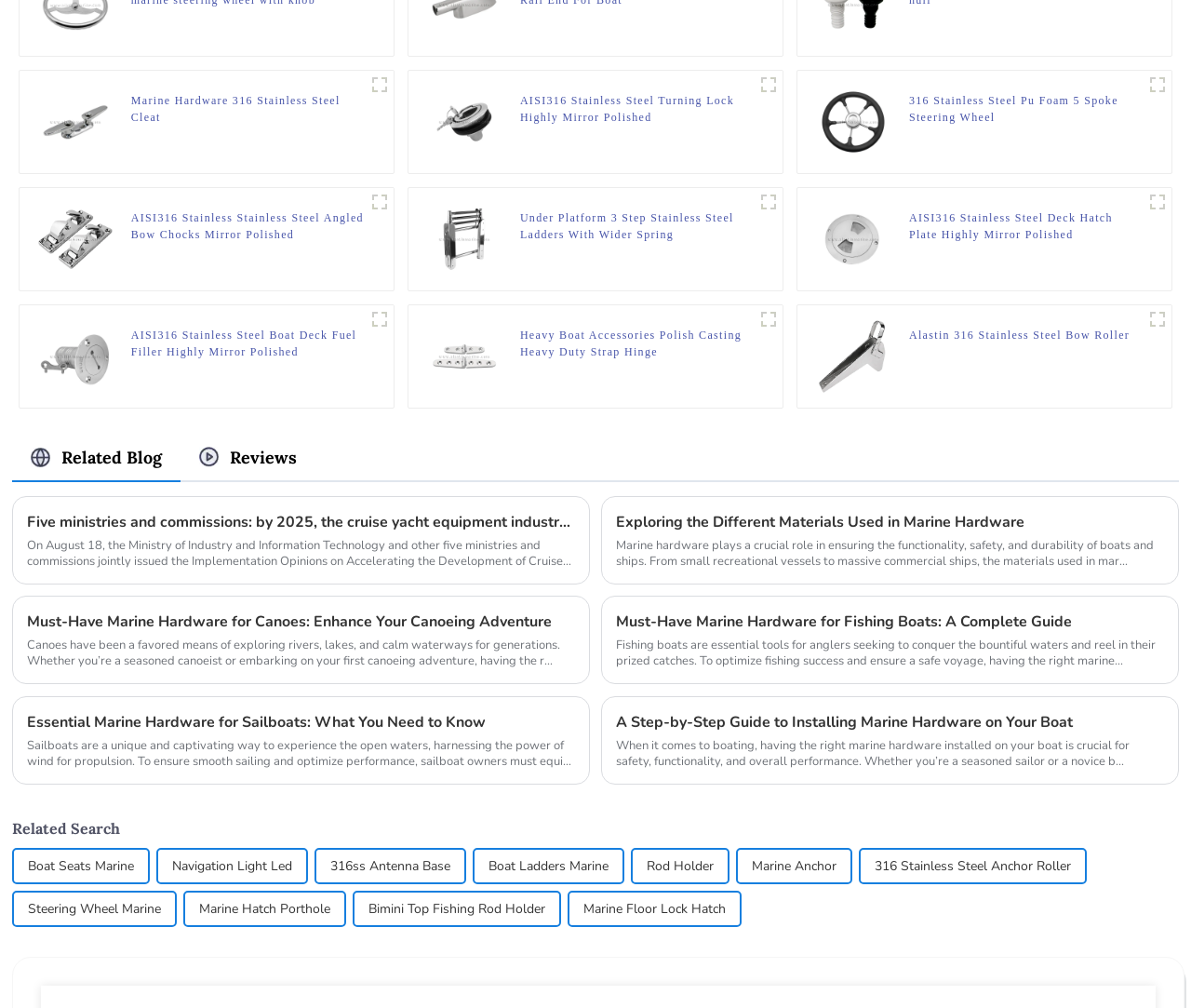Respond with a single word or phrase:
How many headings are on the webpage?

5